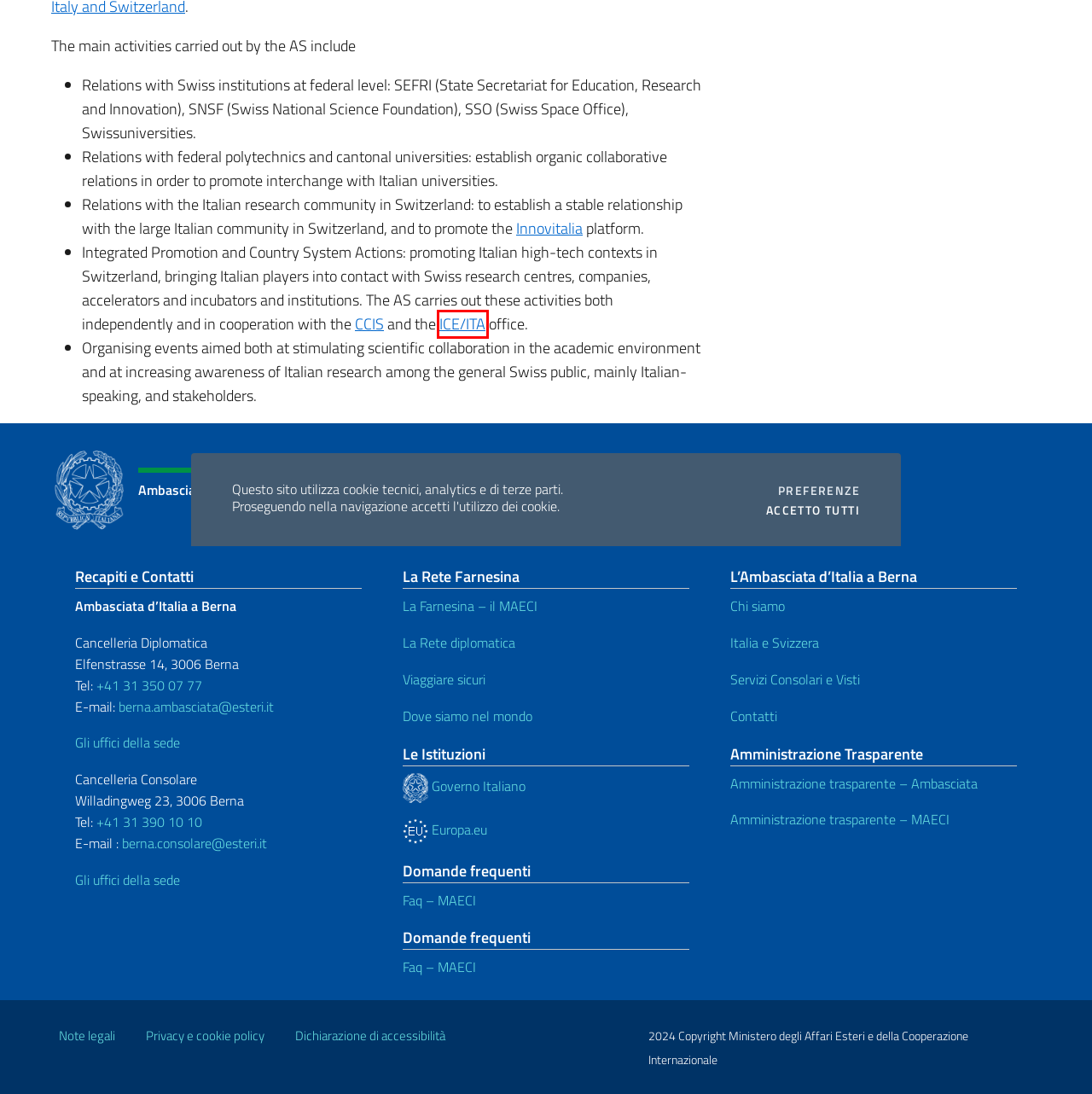Examine the screenshot of a webpage with a red bounding box around a UI element. Your task is to identify the webpage description that best corresponds to the new webpage after clicking the specified element. The given options are:
A. Language selection | European Union
B. Domande Frequenti – Ministero degli Affari Esteri e della Cooperazione Internazionale
C. Note legali – Ministero degli Affari Esteri e della Cooperazione Internazionale
D. AGID Form | Home
E. Viaggiare Sicuri
F. Svizzera
G. Amministrazione trasparente – Ministero degli Affari Esteri e della Cooperazione Internazionale
H. Rete diplomatica – Ministero degli Affari Esteri e della Cooperazione Internazionale

F